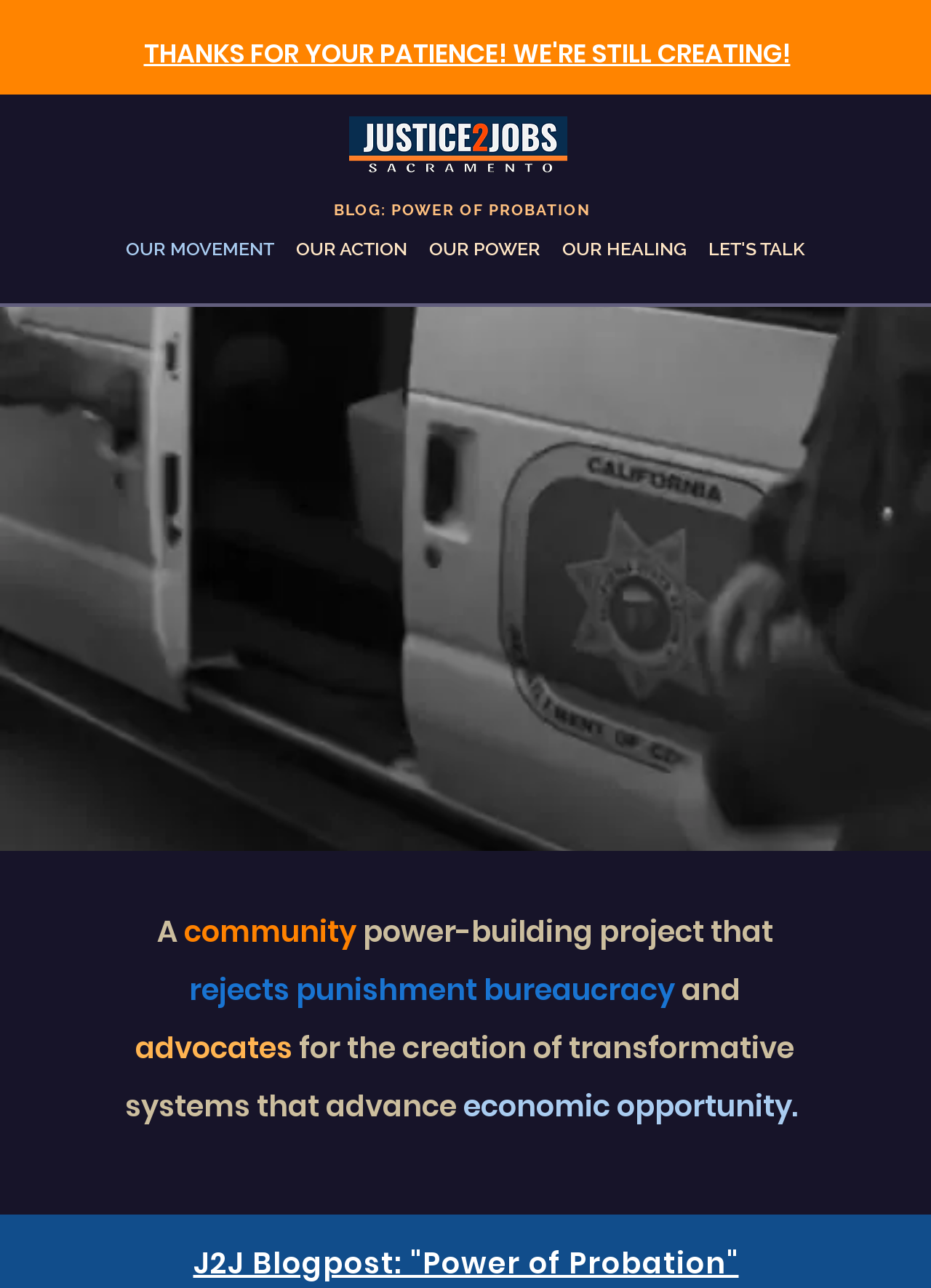Please examine the image and provide a detailed answer to the question: What is the position of the 'OUR MOVEMENT' link?

By comparing the bounding box coordinates of the navigation links, I found that the 'OUR MOVEMENT' link has the smallest x1 value, which indicates that it is positioned at the leftmost side.